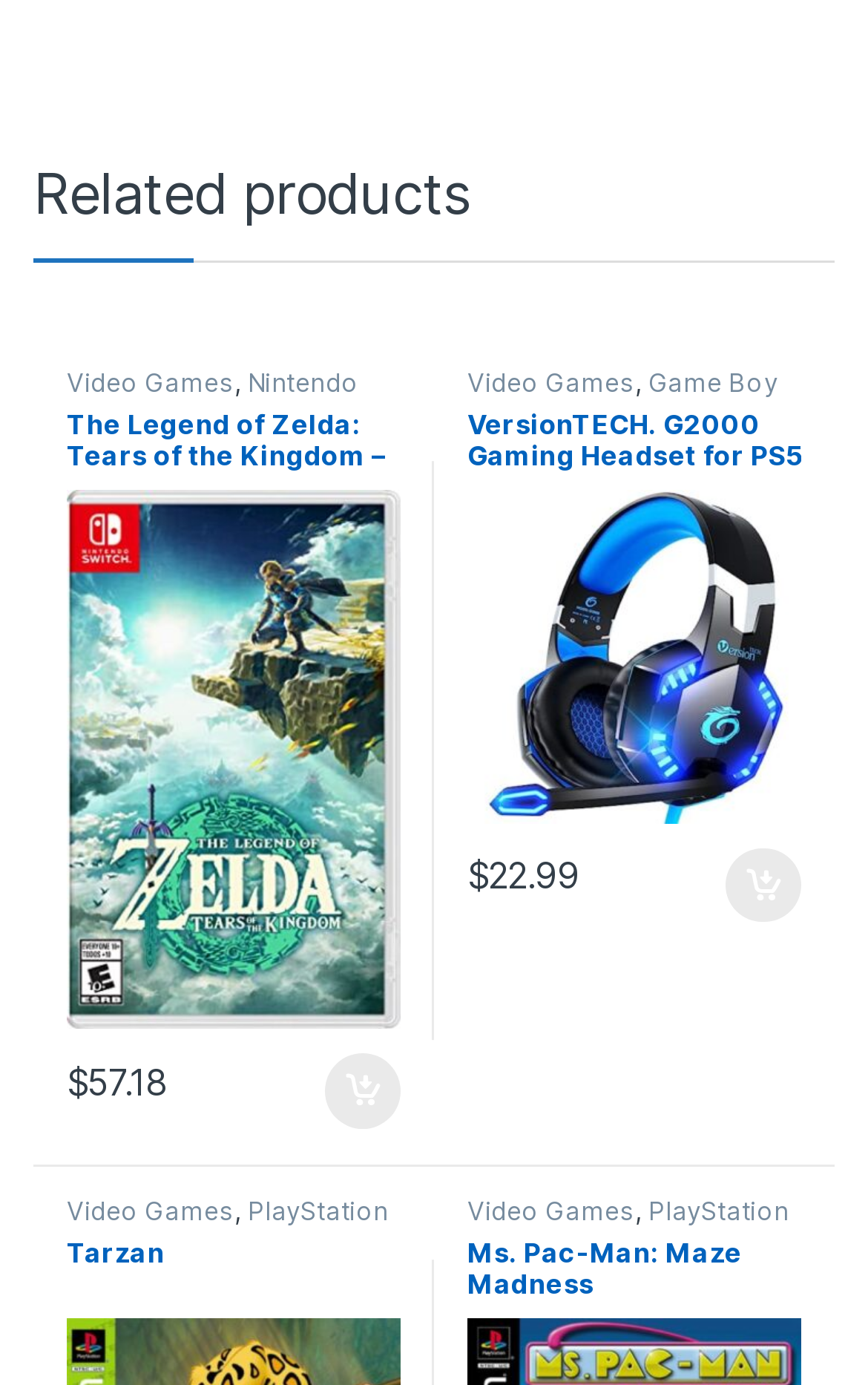Identify the coordinates of the bounding box for the element that must be clicked to accomplish the instruction: "Add 'VersionTECH. G2000 Gaming Headset for PS5 PS4 Xbox One Controller,Bass Surround Noise Cancelling Mic, Over Ear Headphones with LED Lights for Mac Laptop Xbox Series X S Nintendo Switch NES PC Games' to your cart".

[0.836, 0.612, 0.923, 0.666]